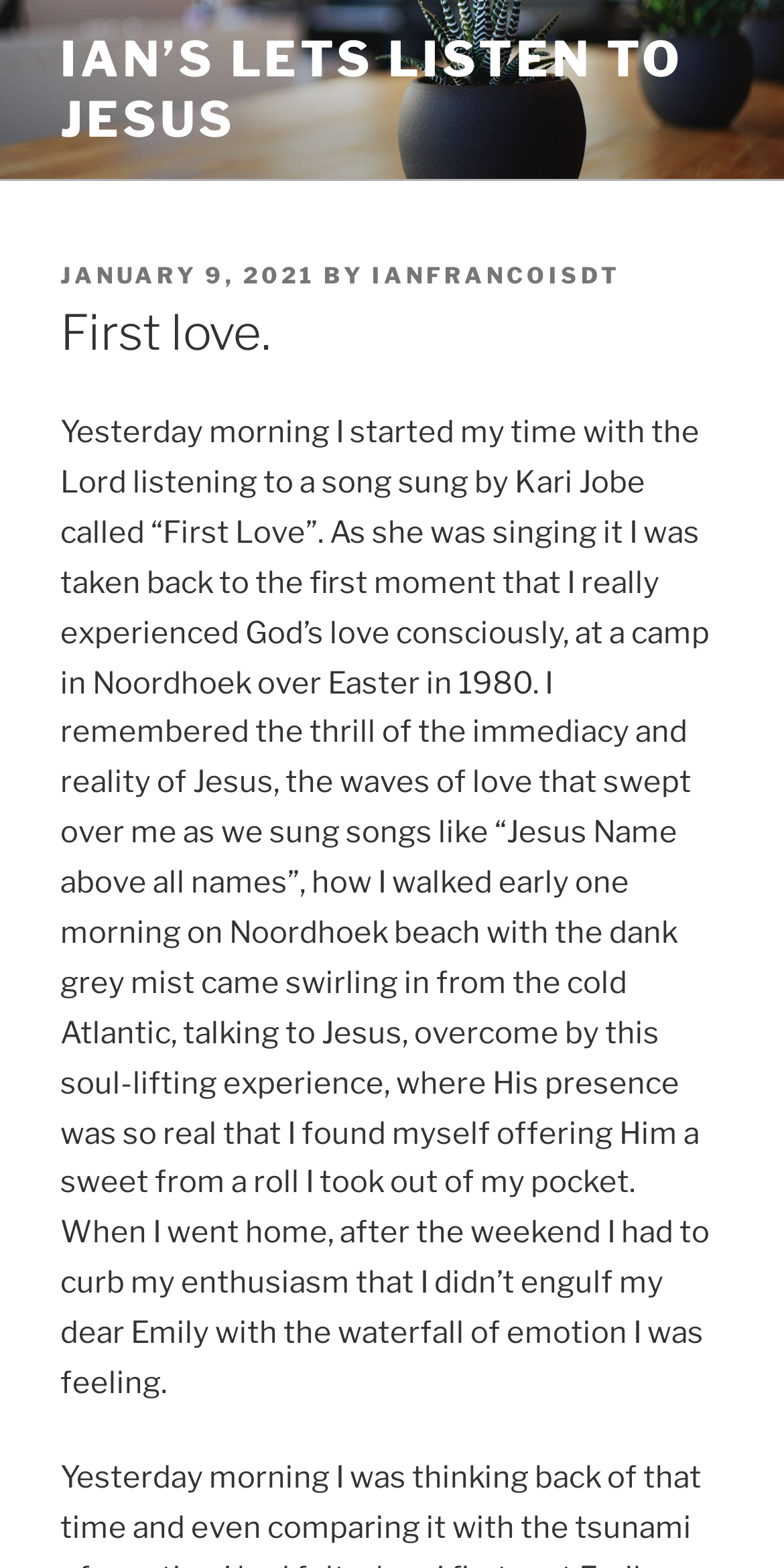What was the author doing on Noordhoek beach?
Please use the image to provide a one-word or short phrase answer.

Talking to Jesus